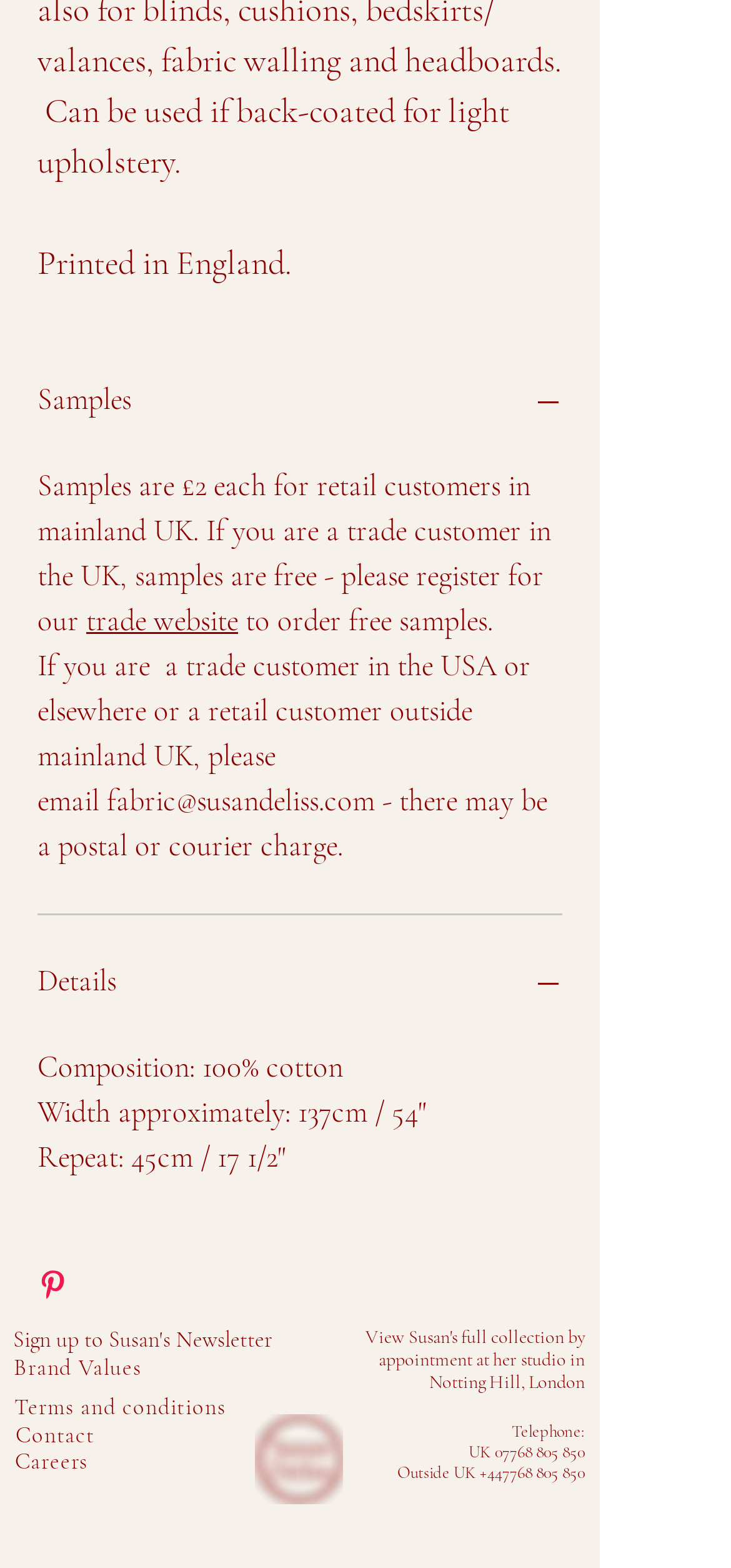Could you specify the bounding box coordinates for the clickable section to complete the following instruction: "Click the 'Pin on Pinterest' button"?

[0.051, 0.81, 0.092, 0.832]